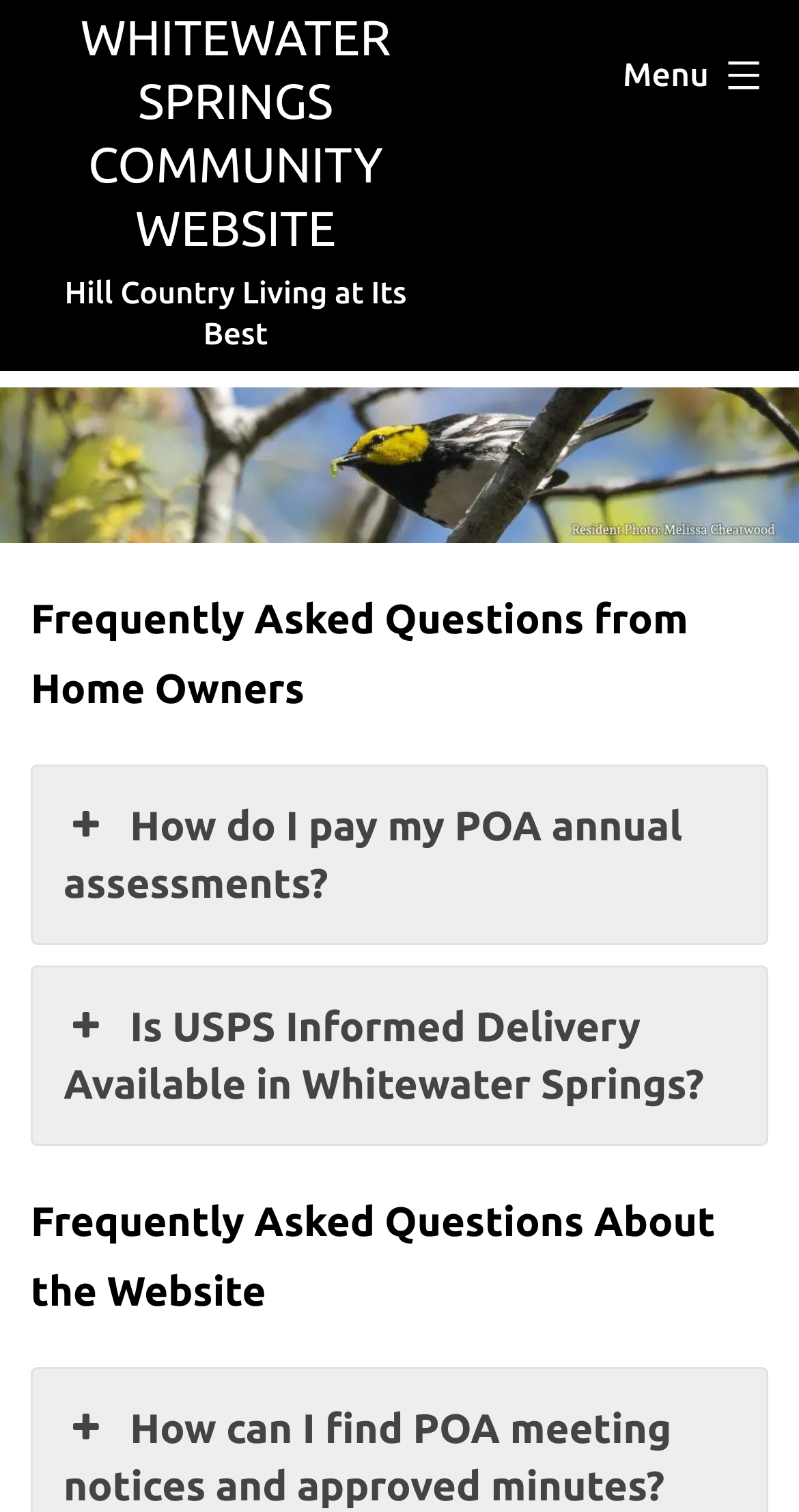How many FAQ sections are there?
Please answer the question with a single word or phrase, referencing the image.

2